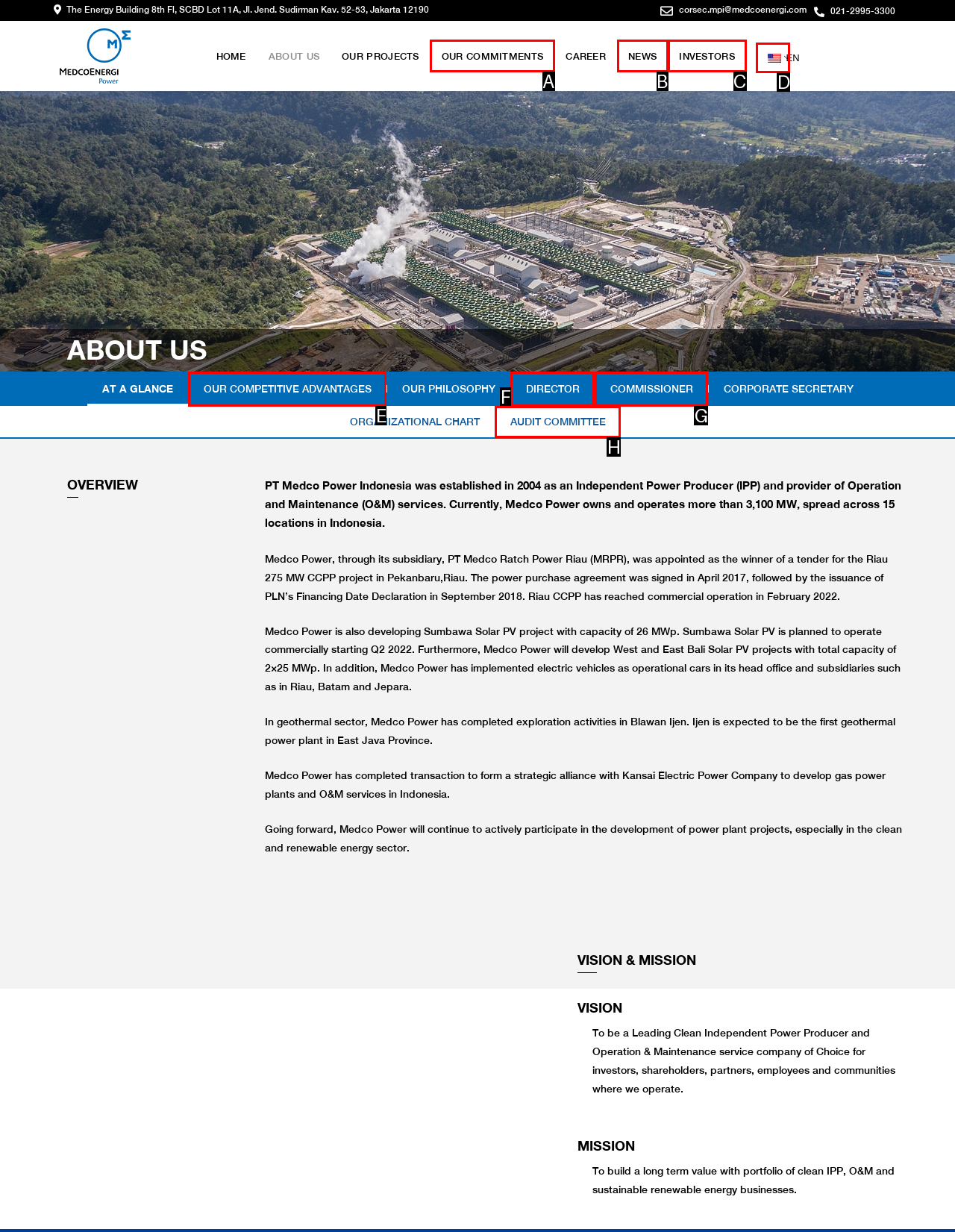Given the task: Click en_US EN, tell me which HTML element to click on.
Answer with the letter of the correct option from the given choices.

D